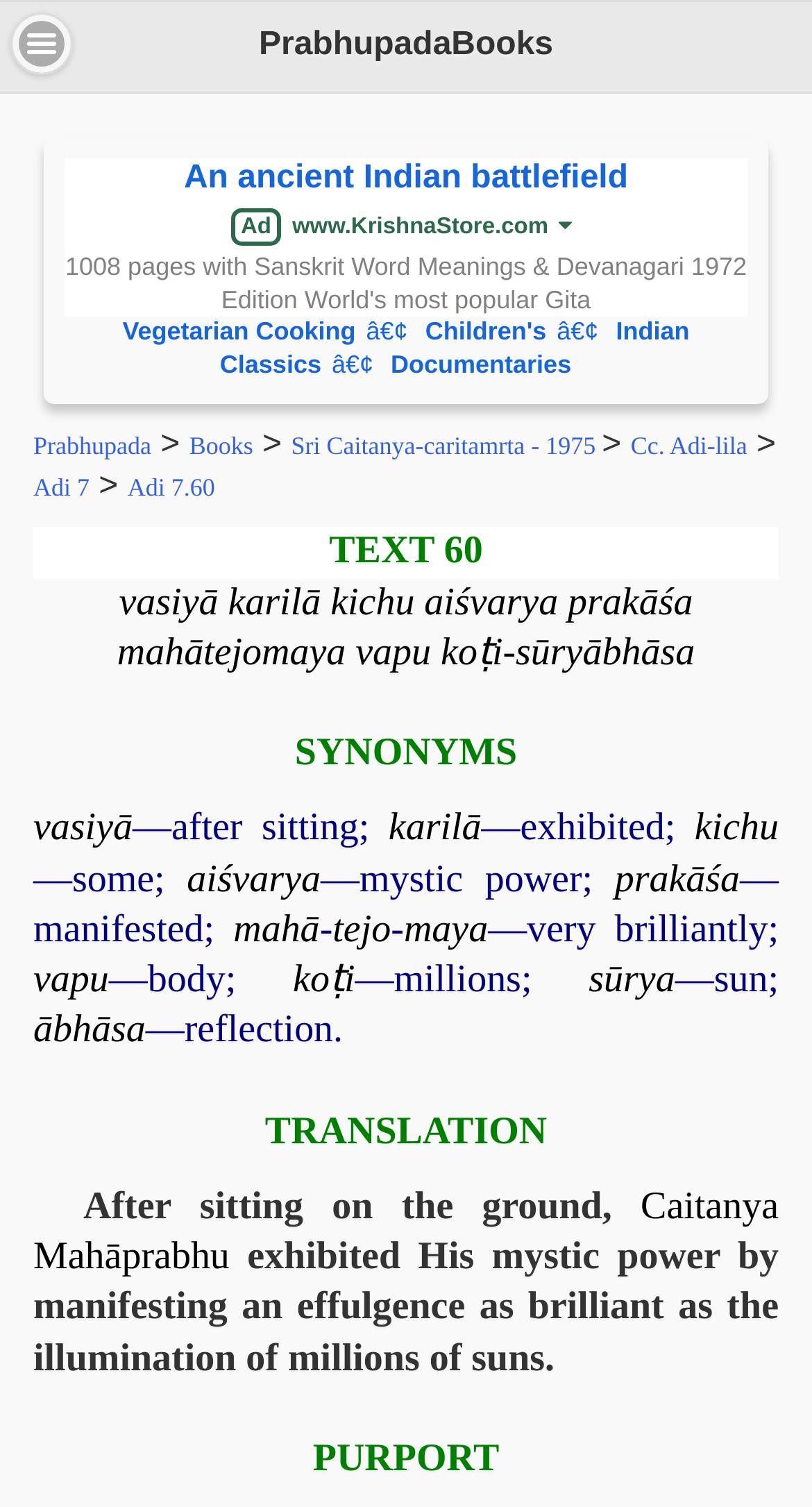Identify the bounding box coordinates for the element you need to click to achieve the following task: "Read the 'TRANSLATION' section". The coordinates must be four float values ranging from 0 to 1, formatted as [left, top, right, bottom].

[0.326, 0.736, 0.674, 0.765]